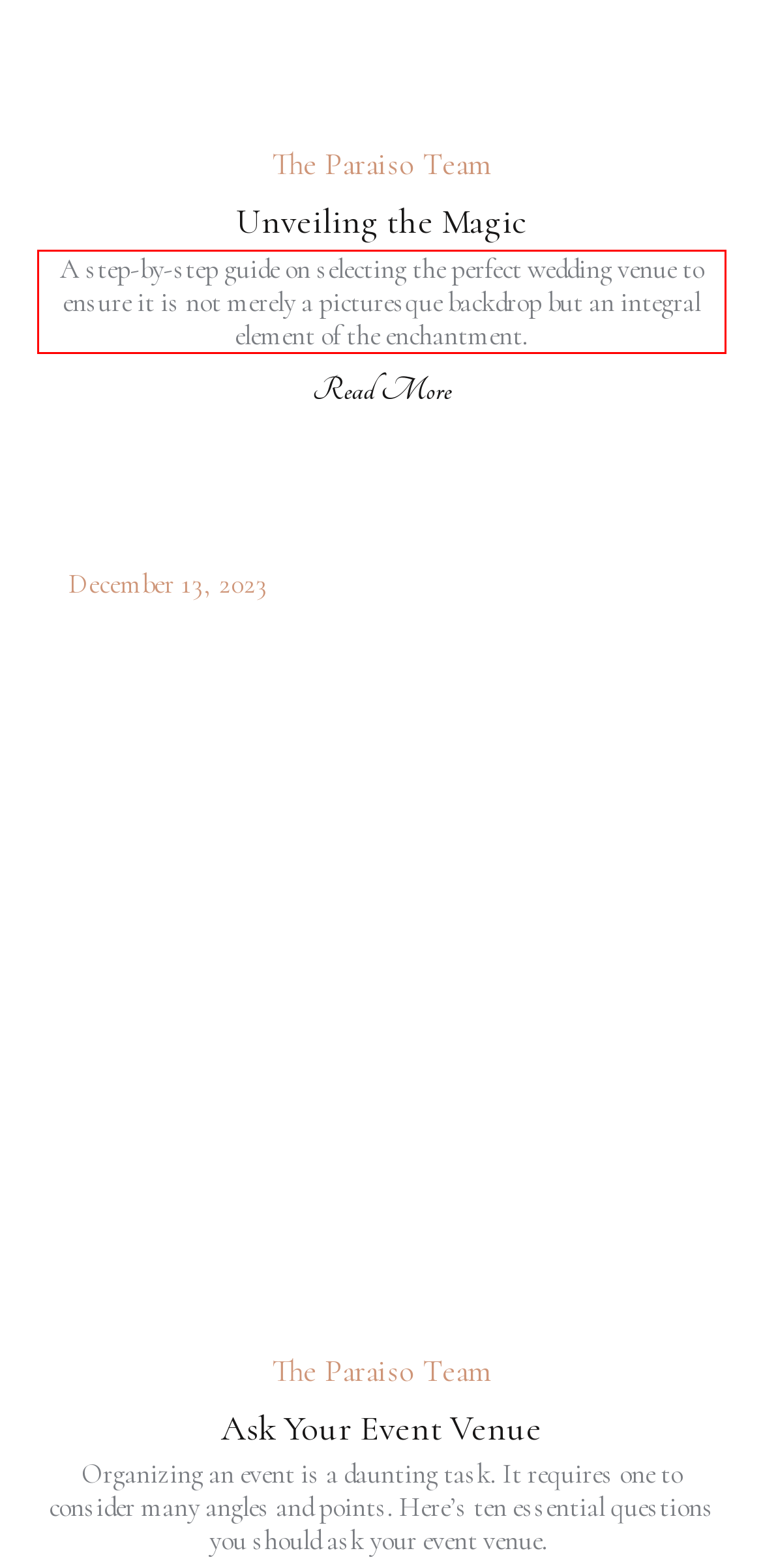Look at the webpage screenshot and recognize the text inside the red bounding box.

A step-by-step guide on selecting the perfect wedding venue to ensure it is not merely a picturesque backdrop but an integral element of the enchantment.